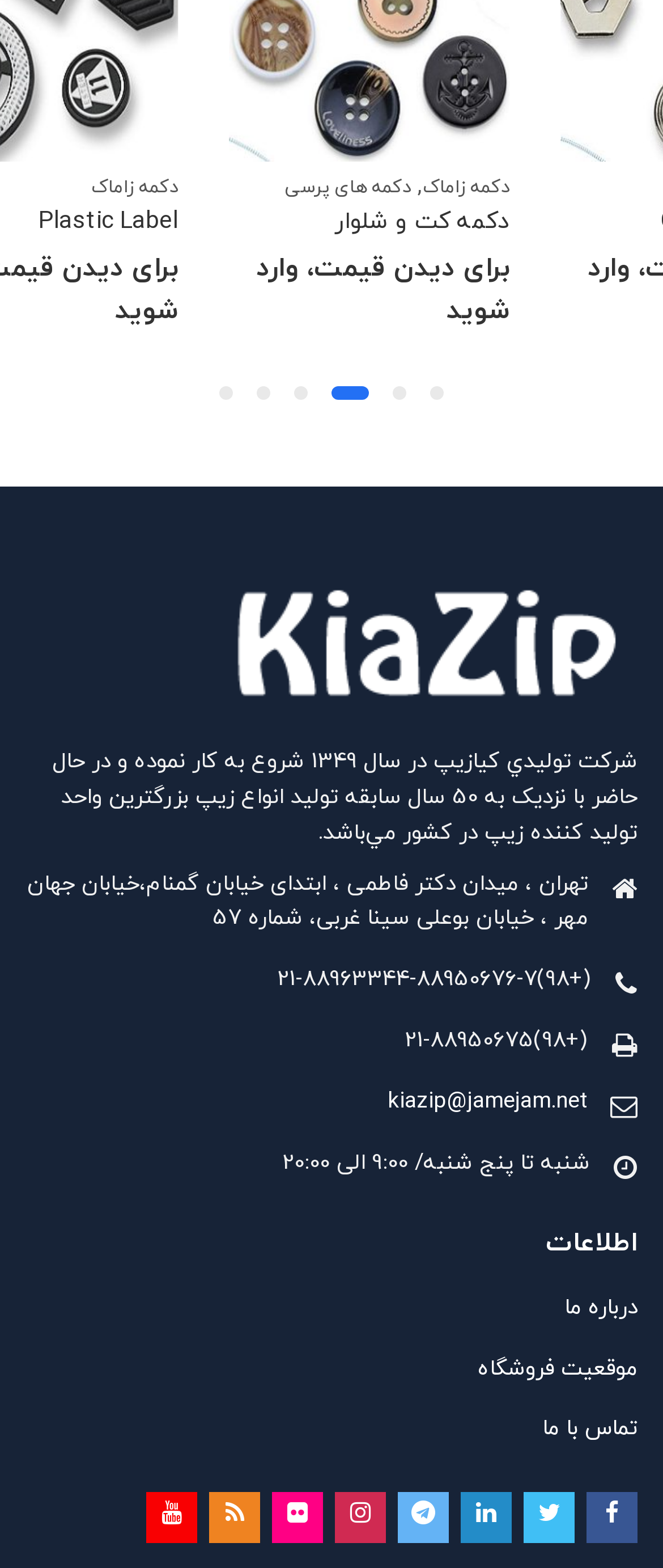Could you indicate the bounding box coordinates of the region to click in order to complete this instruction: "Click on the link to explore the cost of routine tests".

None